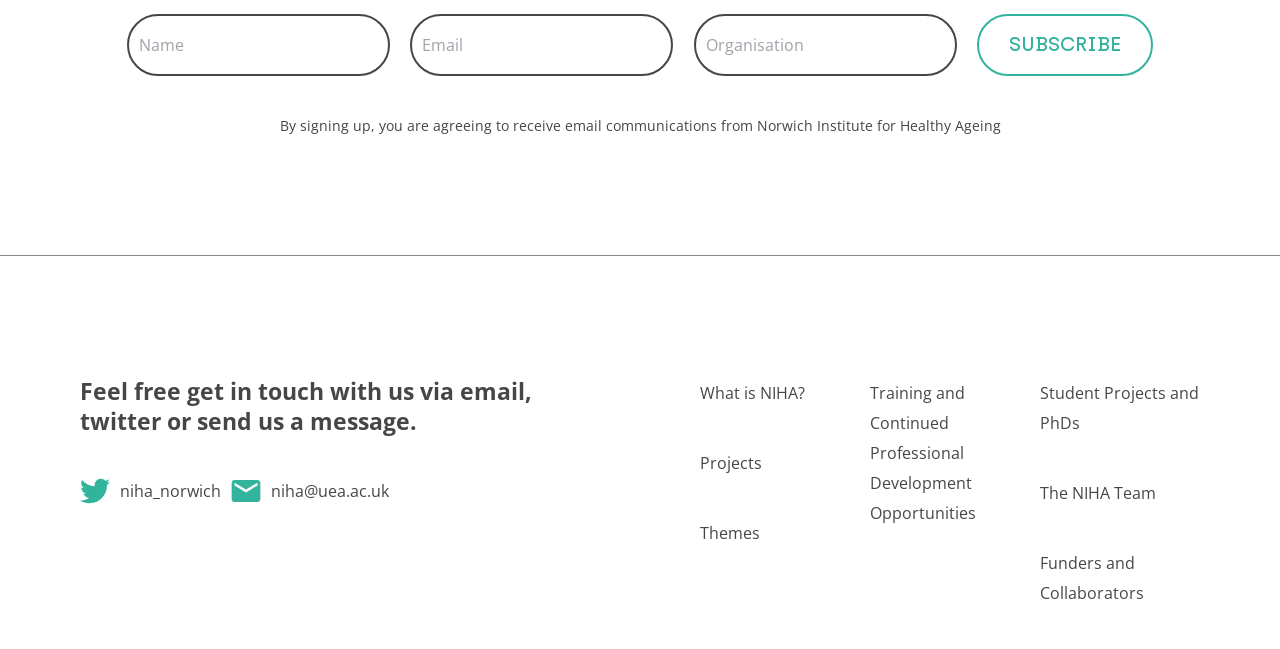Specify the bounding box coordinates of the element's area that should be clicked to execute the given instruction: "Contact NIHA via email". The coordinates should be four float numbers between 0 and 1, i.e., [left, top, right, bottom].

[0.18, 0.734, 0.304, 0.78]